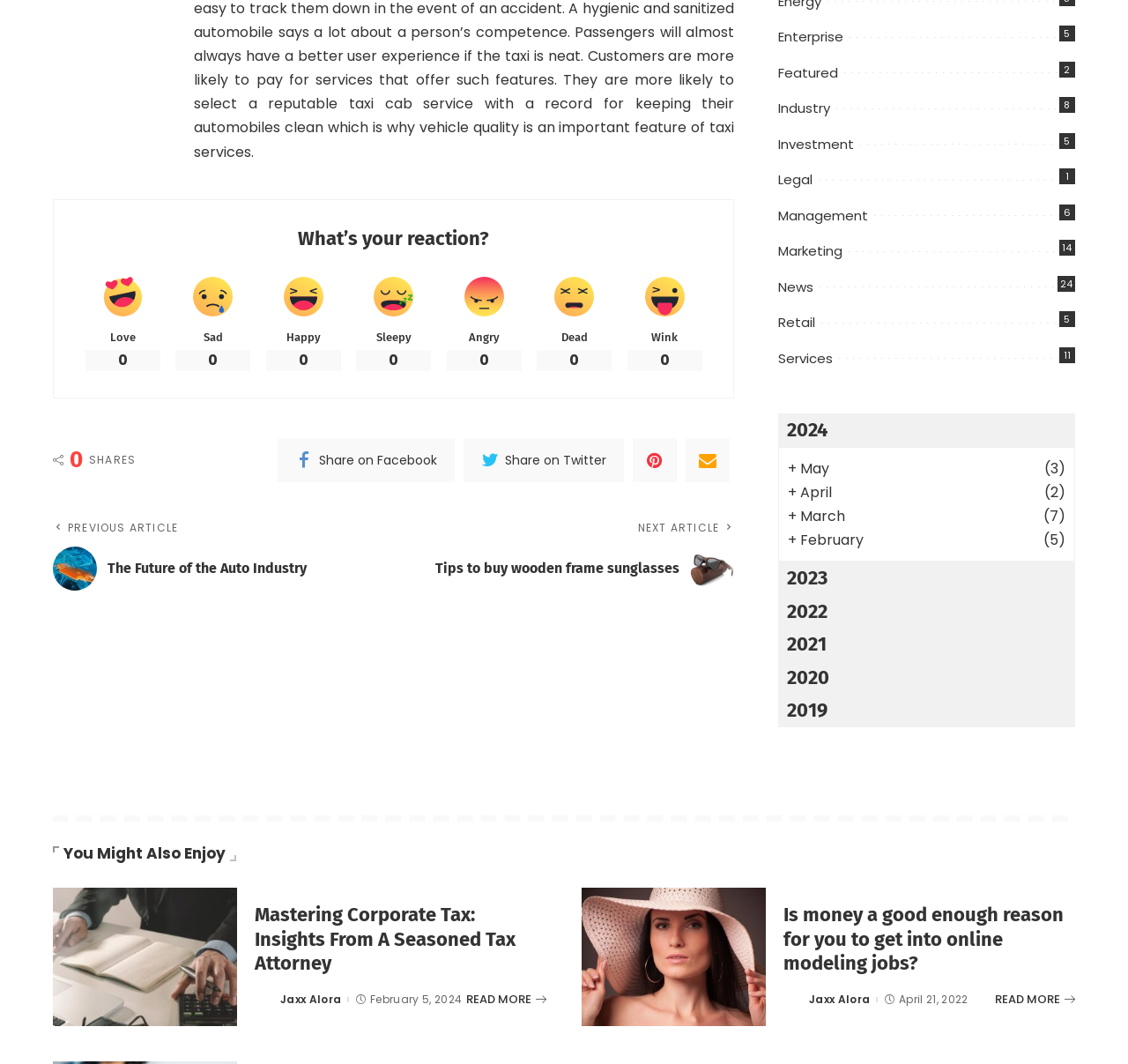Identify the bounding box coordinates of the section that should be clicked to achieve the task described: "Share on Facebook".

[0.246, 0.412, 0.403, 0.453]